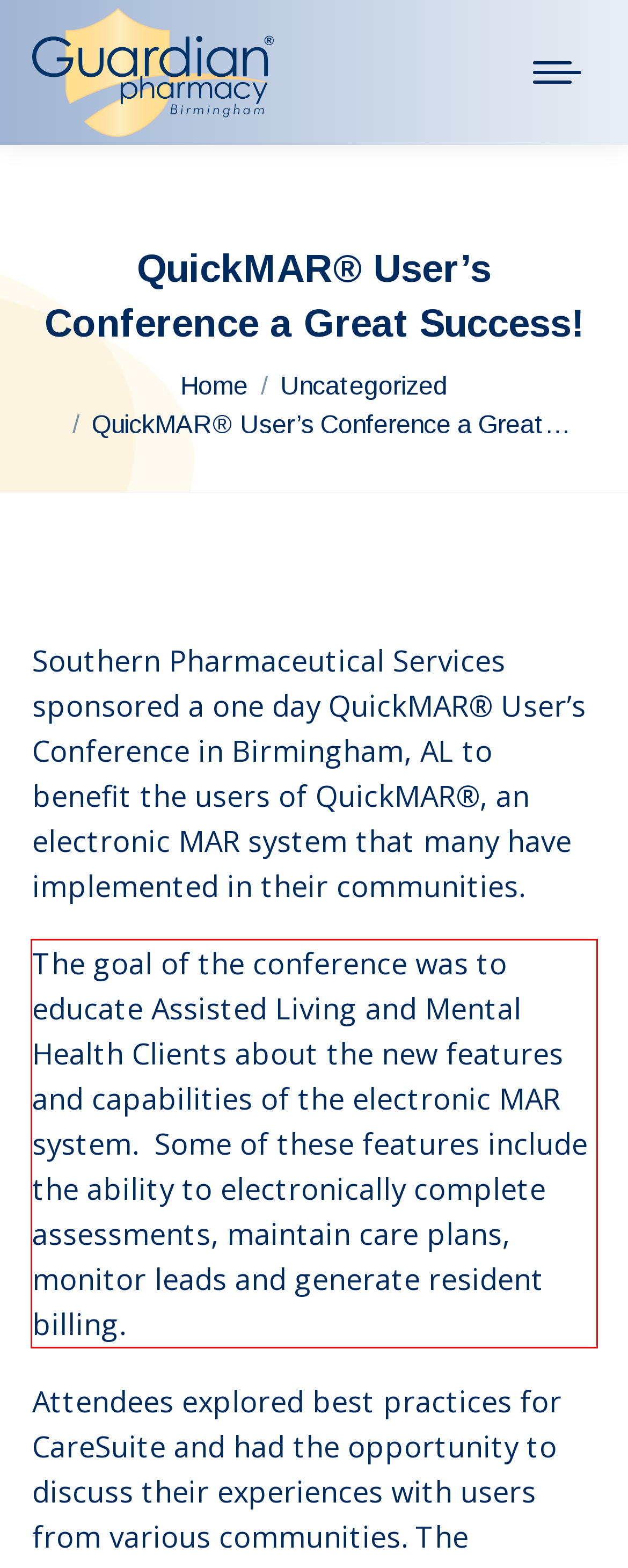Identify the text inside the red bounding box in the provided webpage screenshot and transcribe it.

The goal of the conference was to educate Assisted Living and Mental Health Clients about the new features and capabilities of the electronic MAR system. Some of these features include the ability to electronically complete assessments, maintain care plans, monitor leads and generate resident billing.